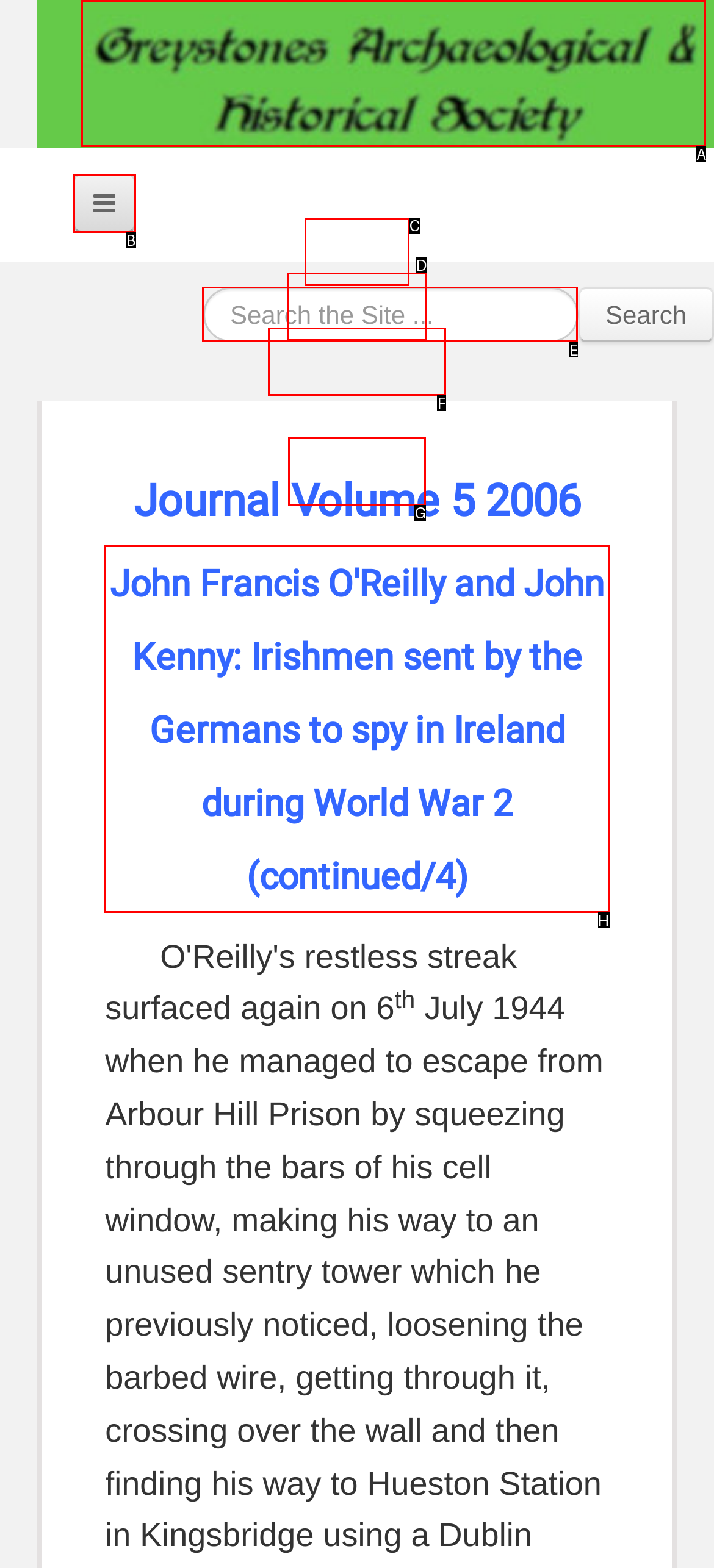Point out the option that needs to be clicked to fulfill the following instruction: Click on the 'Digital Marketing Classes in Pune' link
Answer with the letter of the appropriate choice from the listed options.

None